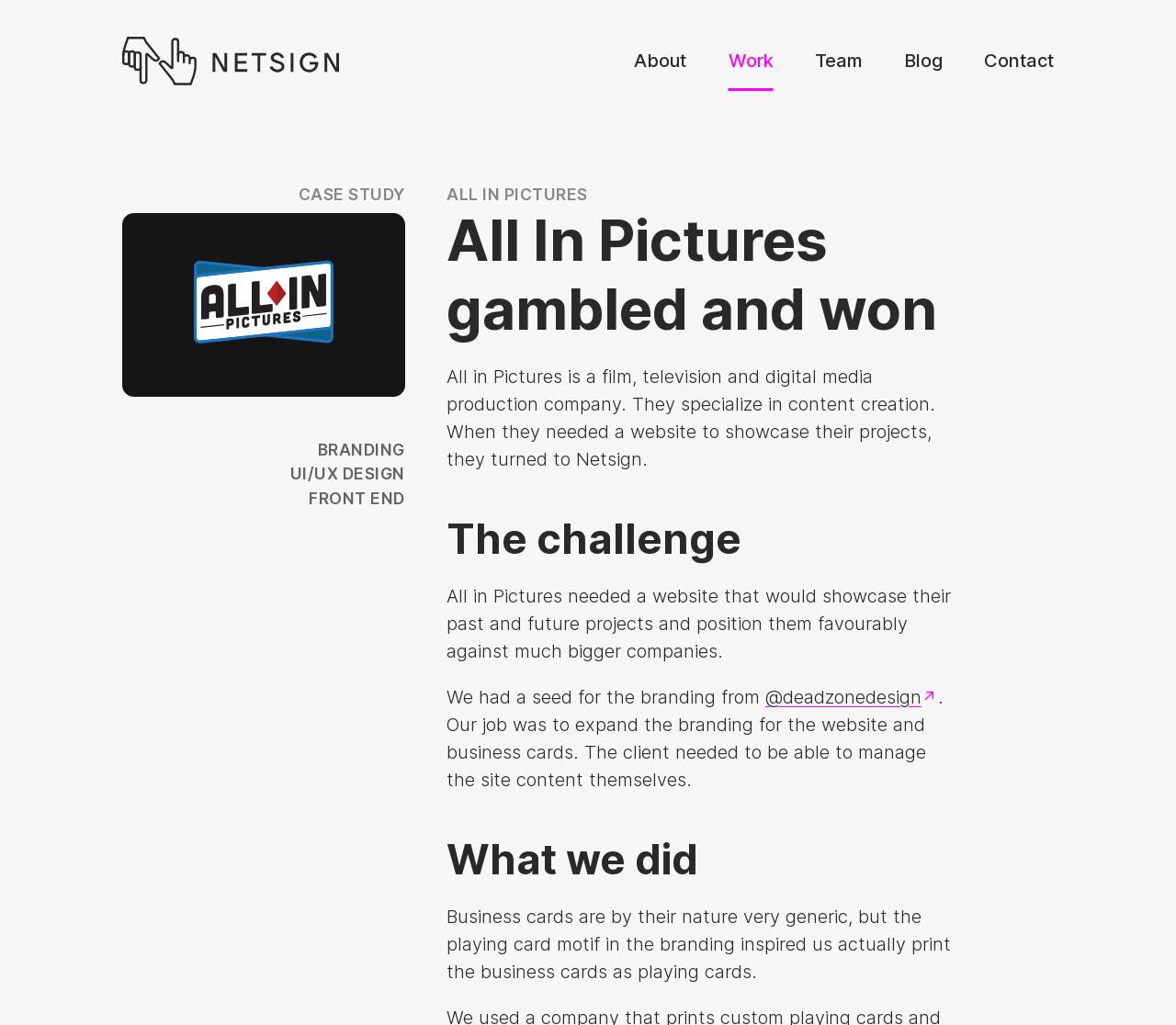Give a one-word or one-phrase response to the question: 
What unique feature did the business cards have?

Playing card motif